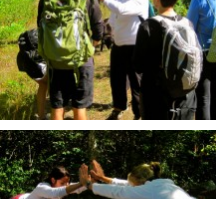What is the gesture of the two women in the lower part of the image?
Give a single word or phrase as your answer by examining the image.

Placing their hands together